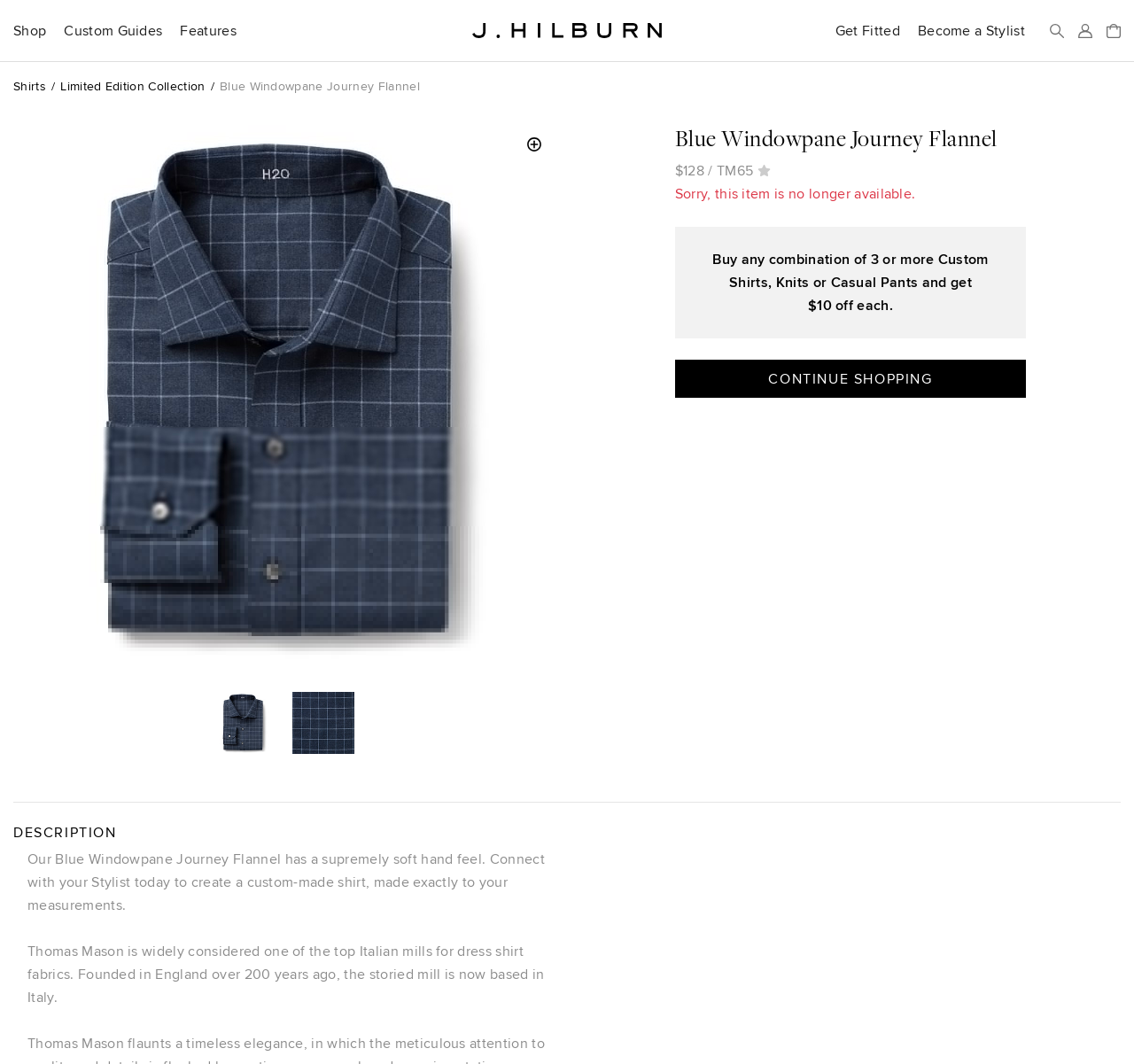Please identify the bounding box coordinates of the element's region that should be clicked to execute the following instruction: "Click on 'New Arrivals'". The bounding box coordinates must be four float numbers between 0 and 1, i.e., [left, top, right, bottom].

[0.012, 0.103, 0.083, 0.122]